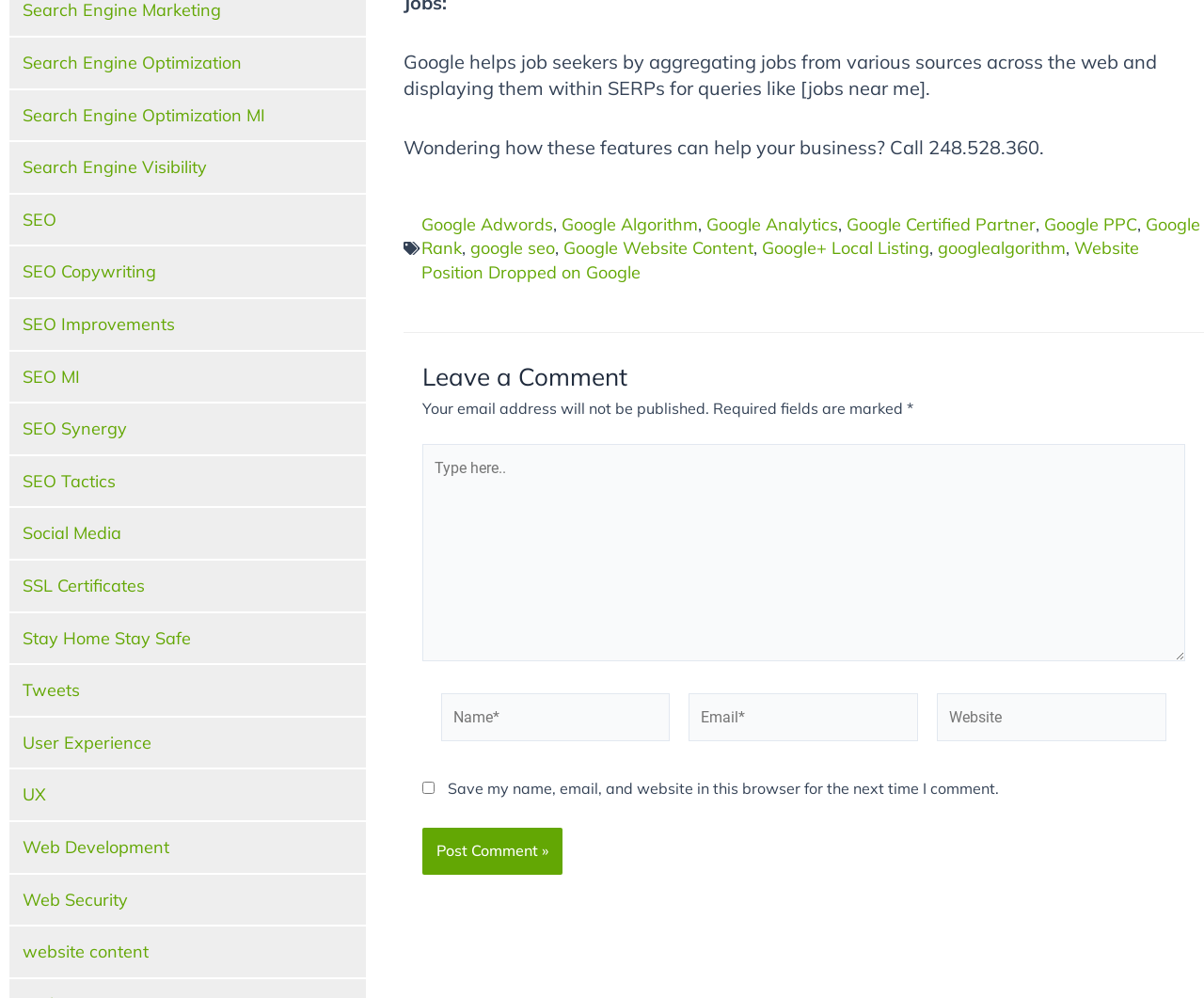Find the bounding box coordinates for the area you need to click to carry out the instruction: "Enter your name". The coordinates should be four float numbers between 0 and 1, indicated as [left, top, right, bottom].

[0.366, 0.694, 0.557, 0.743]